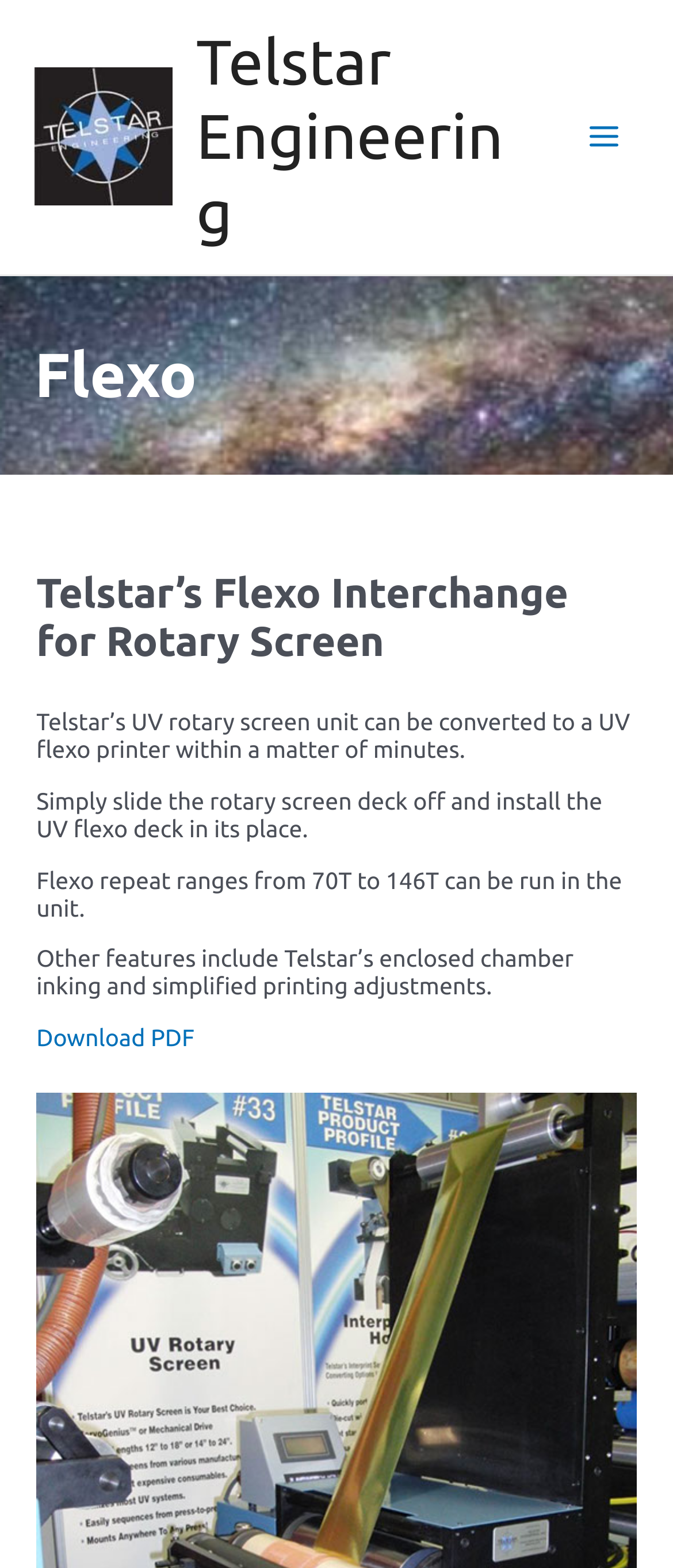Based on the image, provide a detailed and complete answer to the question: 
What is the feature of Telstar’s enclosed chamber?

I read the text on the webpage that says 'Other features include Telstar’s enclosed chamber inking and simplified printing adjustments.' This suggests that the feature of Telstar’s enclosed chamber is inking.